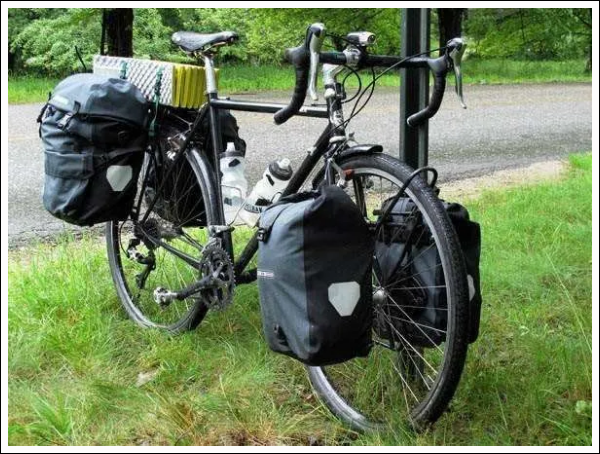Where is the bike positioned?
Look at the screenshot and respond with one word or a short phrase.

Grassy terrain next to a rural road